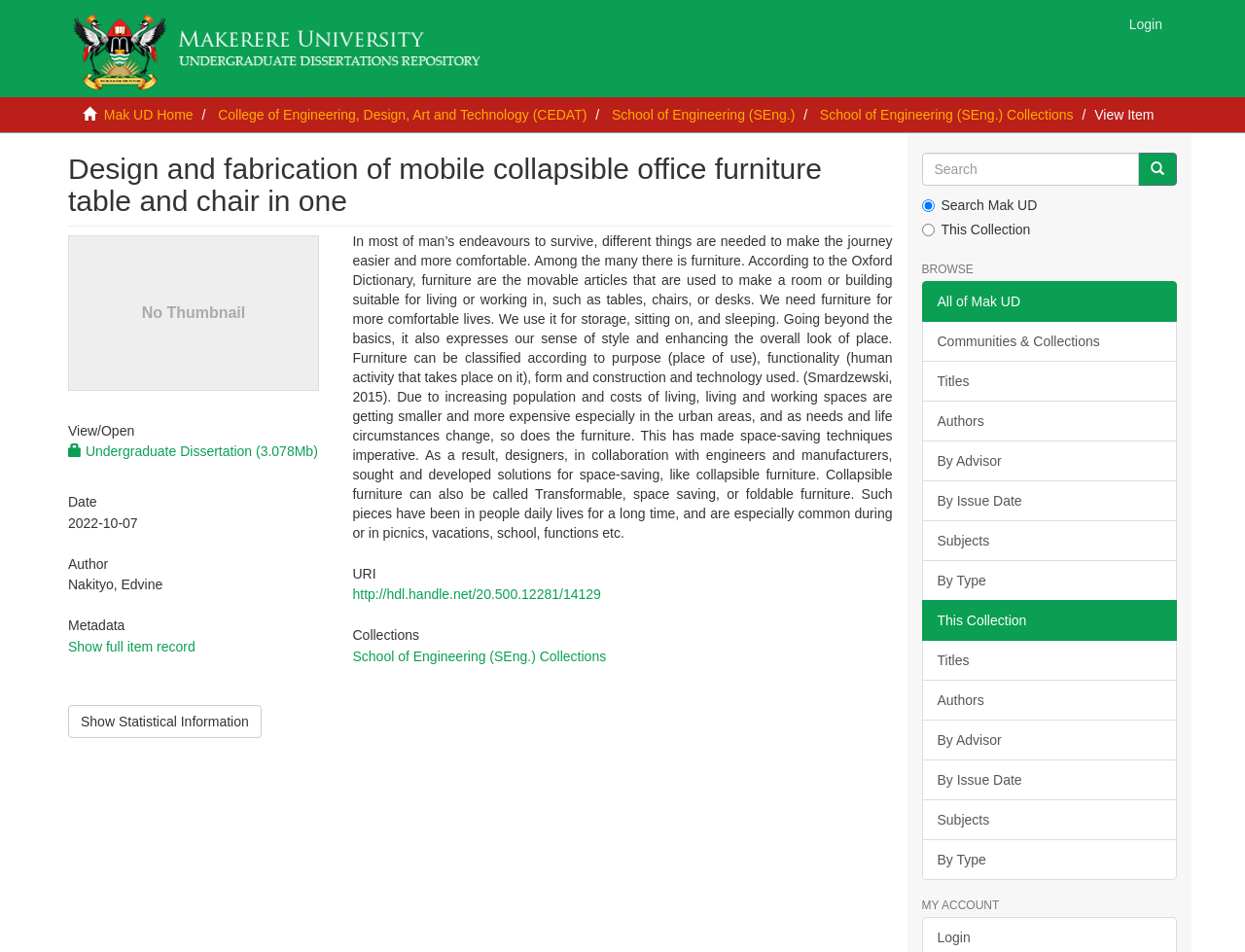Analyze the image and answer the question with as much detail as possible: 
What is the title of the item?

The title of the item can be found in the heading element with the text 'Design and fabrication of mobile collapsible office furniture table and chair in one' which is located at the top of the webpage.